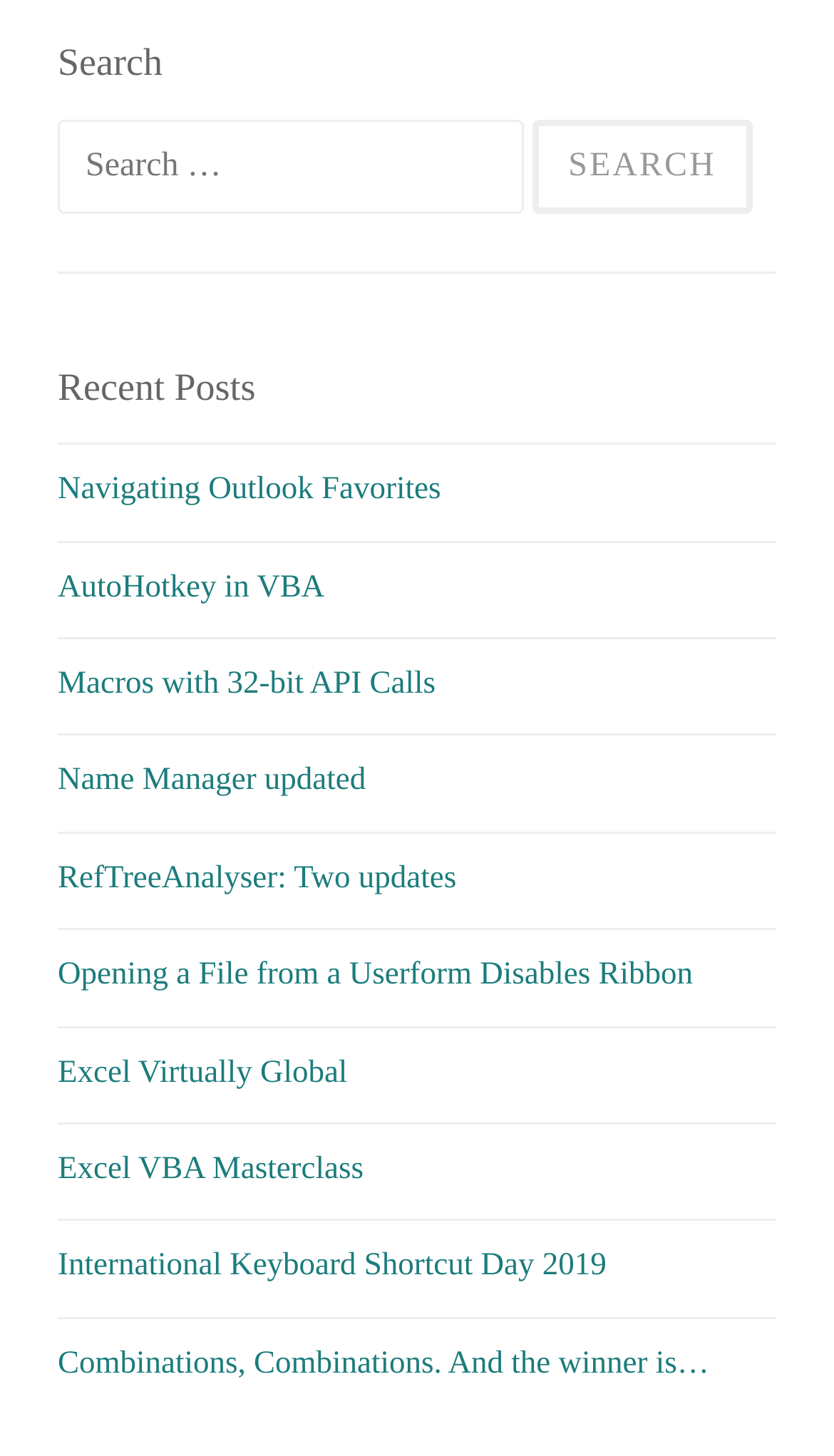Determine the bounding box coordinates of the region that needs to be clicked to achieve the task: "Click the Search button".

[0.638, 0.082, 0.902, 0.147]